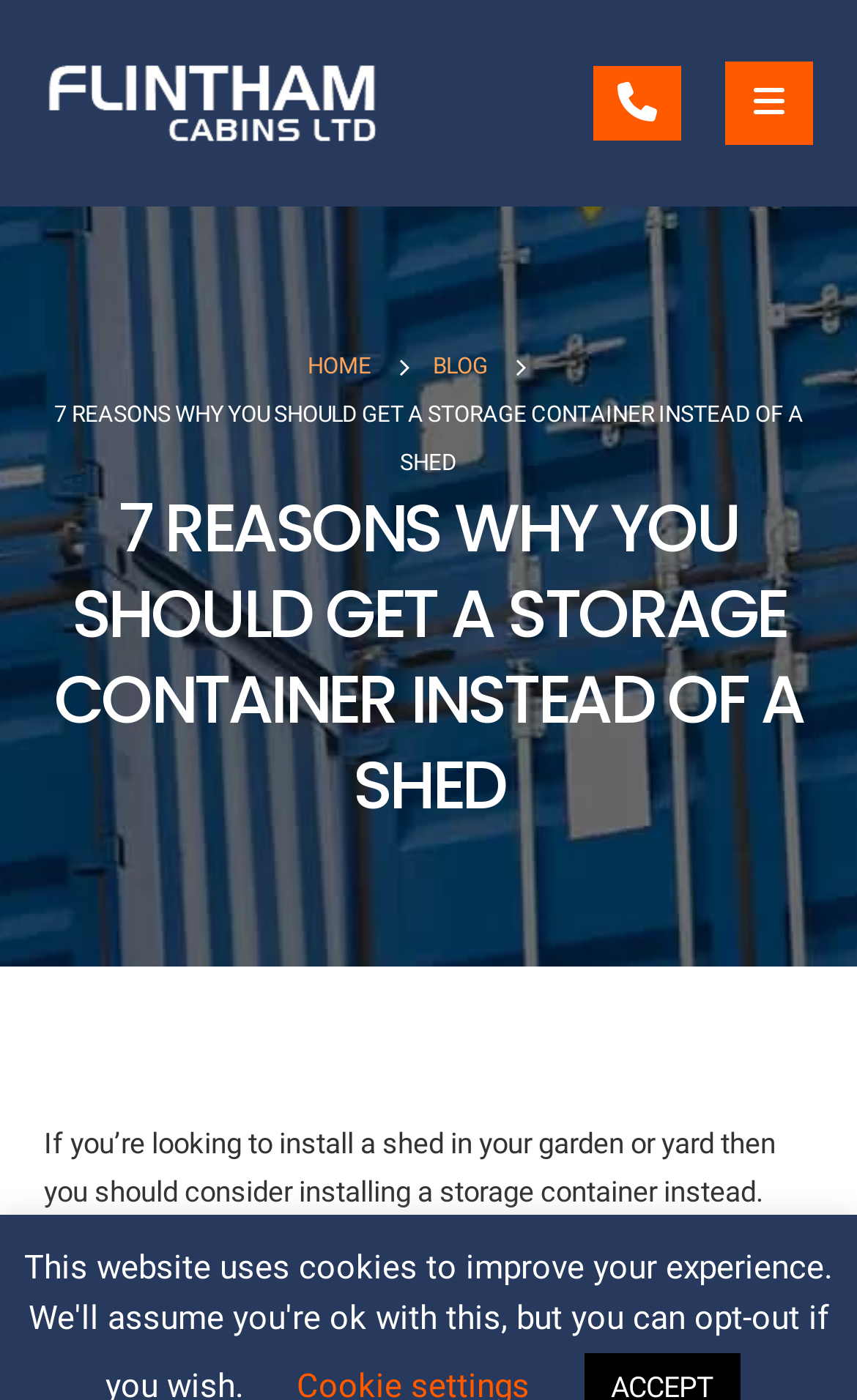What is the topic of the blog post?
Provide a thorough and detailed answer to the question.

The topic of the blog post is '7 Reasons Why You Should Get a Storage Container Instead of a Shed', which is indicated by the heading and the static text on the webpage.